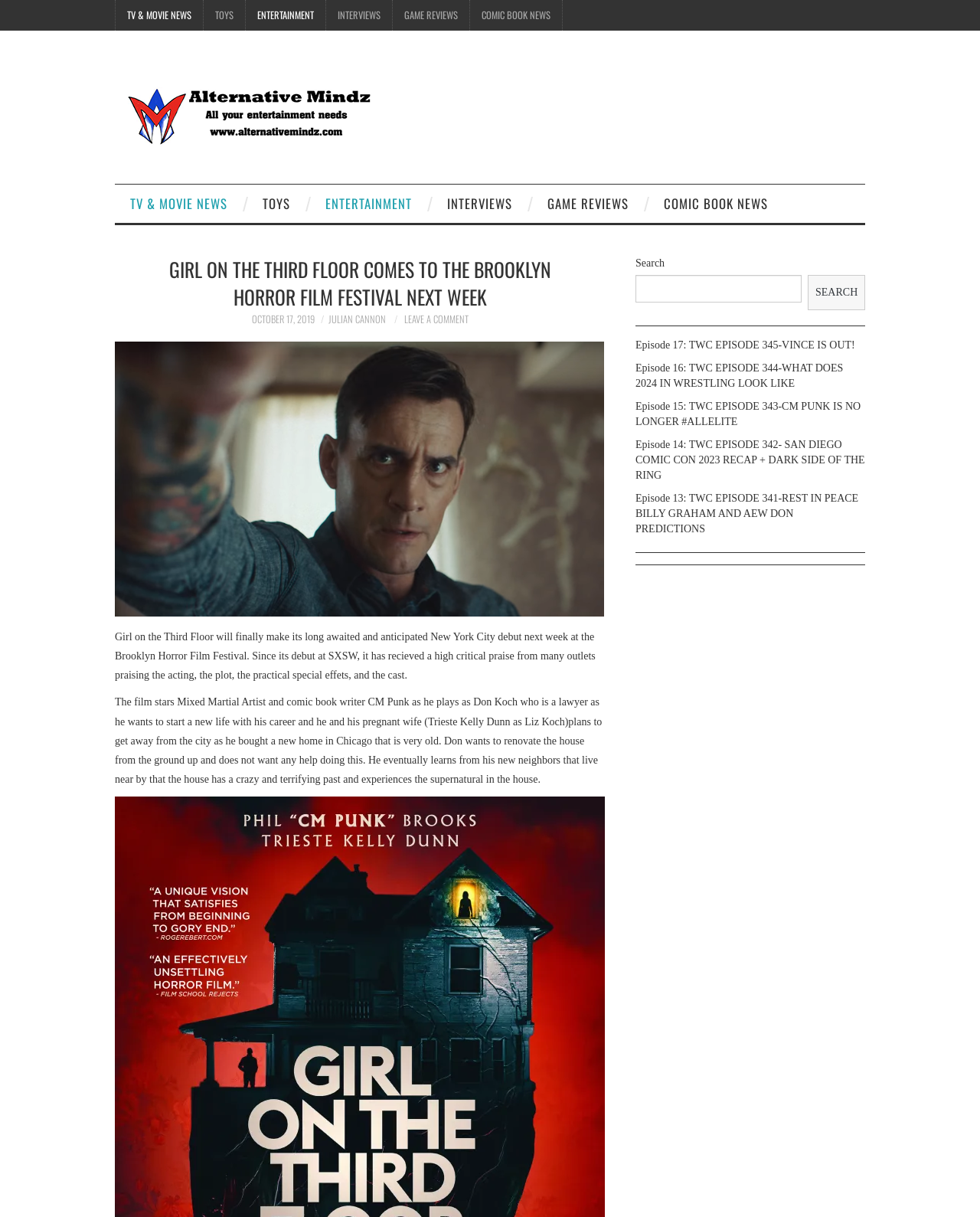Determine the bounding box coordinates of the clickable region to follow the instruction: "Search for something".

[0.648, 0.226, 0.818, 0.249]